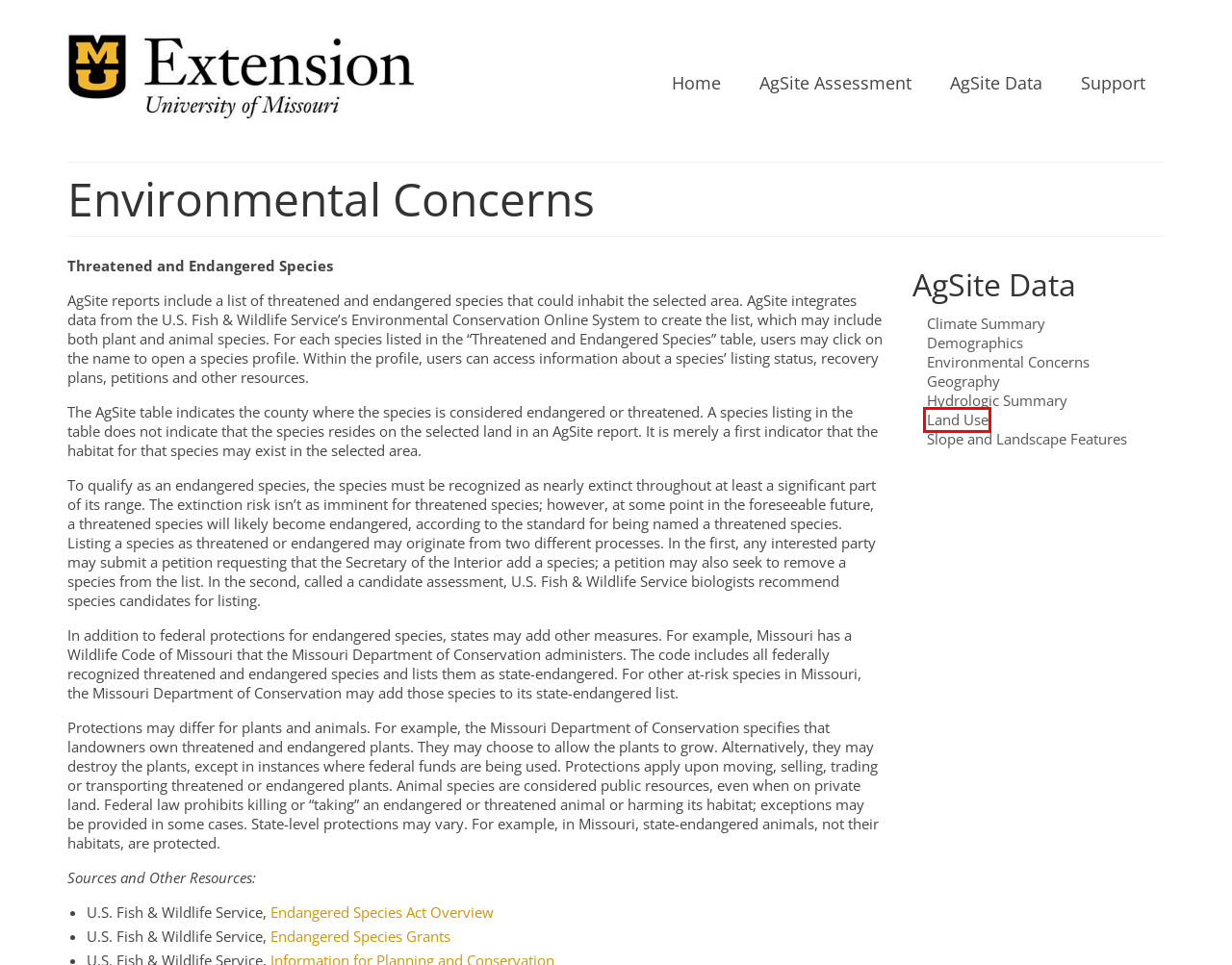Look at the screenshot of a webpage that includes a red bounding box around a UI element. Select the most appropriate webpage description that matches the page seen after clicking the highlighted element. Here are the candidates:
A. Endangered Species Act | U.S. Fish & Wildlife Service
B. Geography – AgSite
C. Endangered Species | U.S. Fish & Wildlife Service
D. Climate Summary – AgSite
E. AgSite
F. Land Use – AgSite
G. AgSite Data – AgSite
H. Slope and Landscape Features – AgSite

F